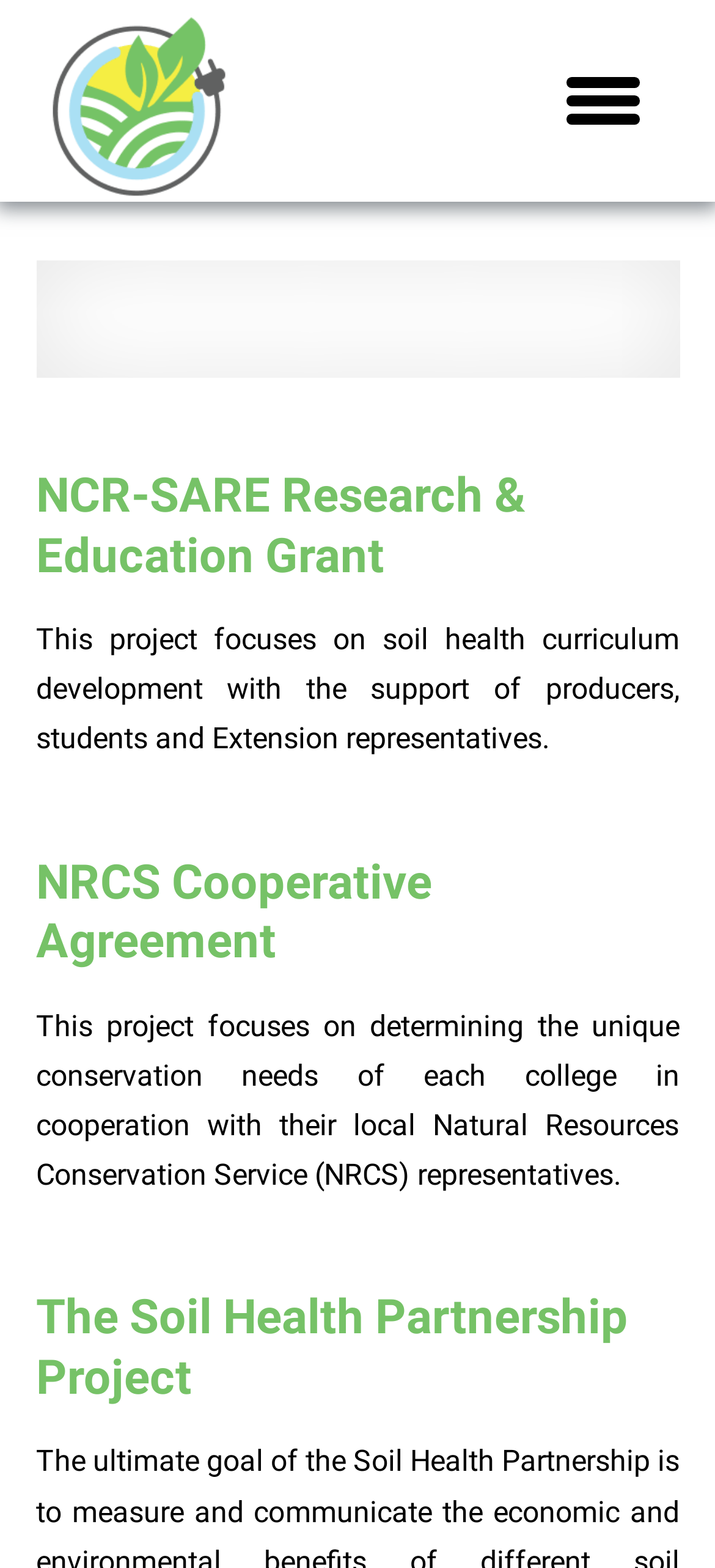Using the information in the image, could you please answer the following question in detail:
What is the focus of the NCR-SARE Research & Education Grant project?

I read the brief description of the 'NCR-SARE Research & Education Grant' project, which states that 'This project focuses on soil health curriculum development with the support of producers, students and Extension representatives.' This indicates that the project is focused on developing curriculum related to soil health.